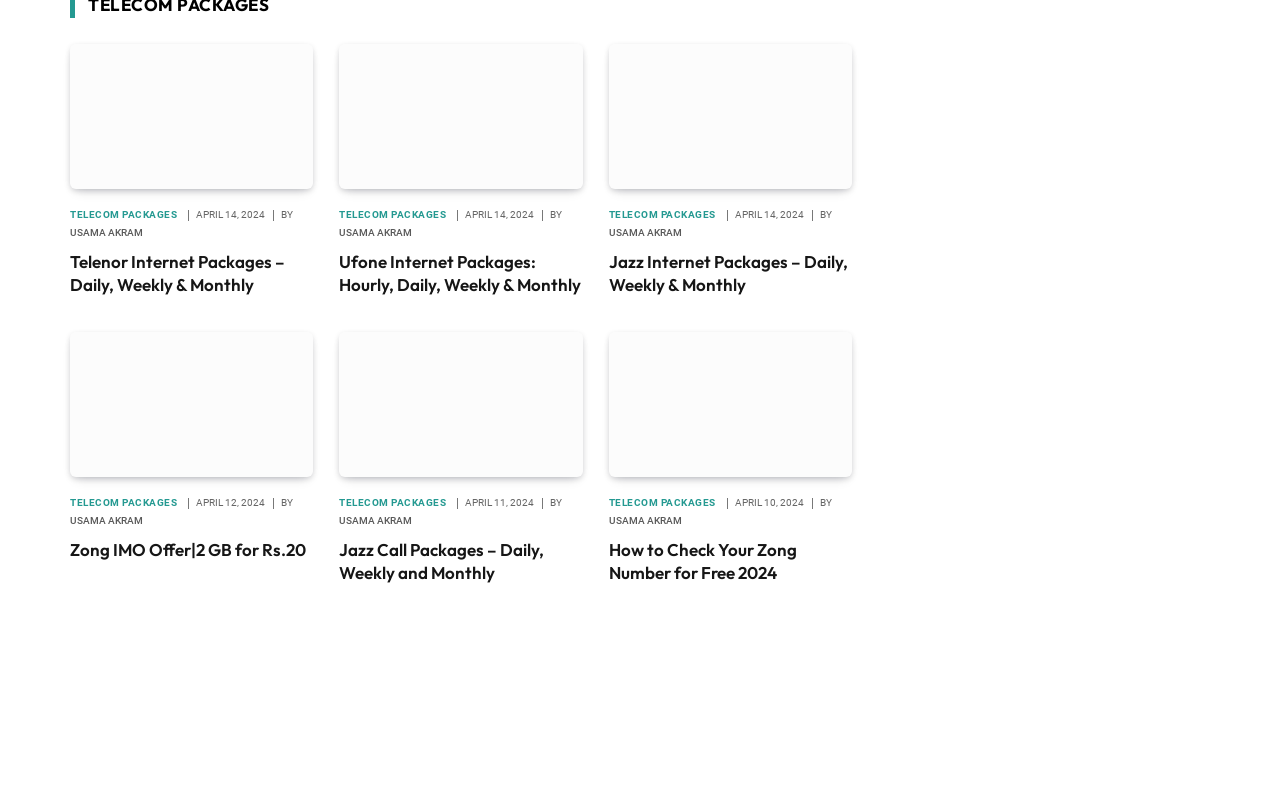Locate the bounding box coordinates of the area to click to fulfill this instruction: "Learn about How to Check Your Zong Number for Free 2024". The bounding box should be presented as four float numbers between 0 and 1, in the order [left, top, right, bottom].

[0.476, 0.664, 0.666, 0.721]